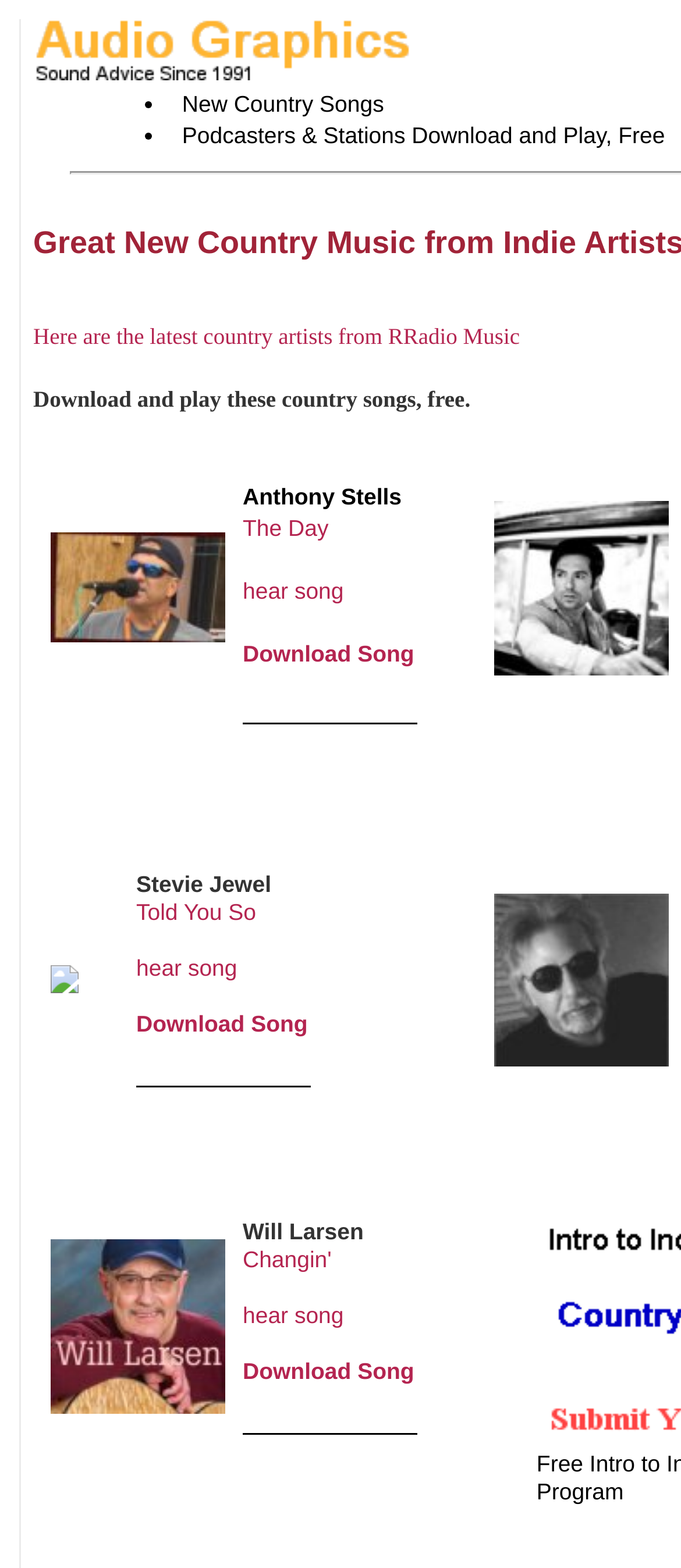Identify the bounding box coordinates of the section that should be clicked to achieve the task described: "Download the country song 'The Day' by Anthony Stells".

[0.356, 0.409, 0.608, 0.425]